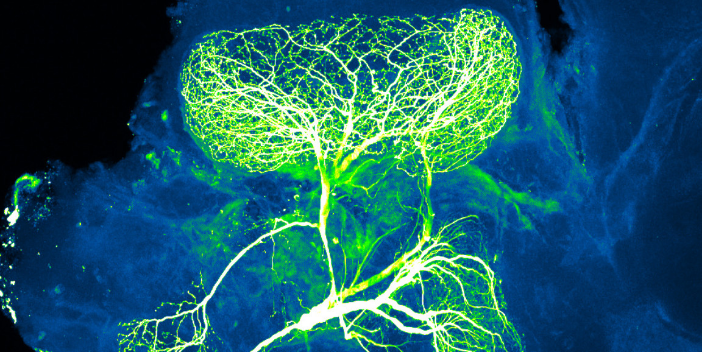What is being explored in the research?
Relying on the image, give a concise answer in one word or a brief phrase.

role of nanoparticles